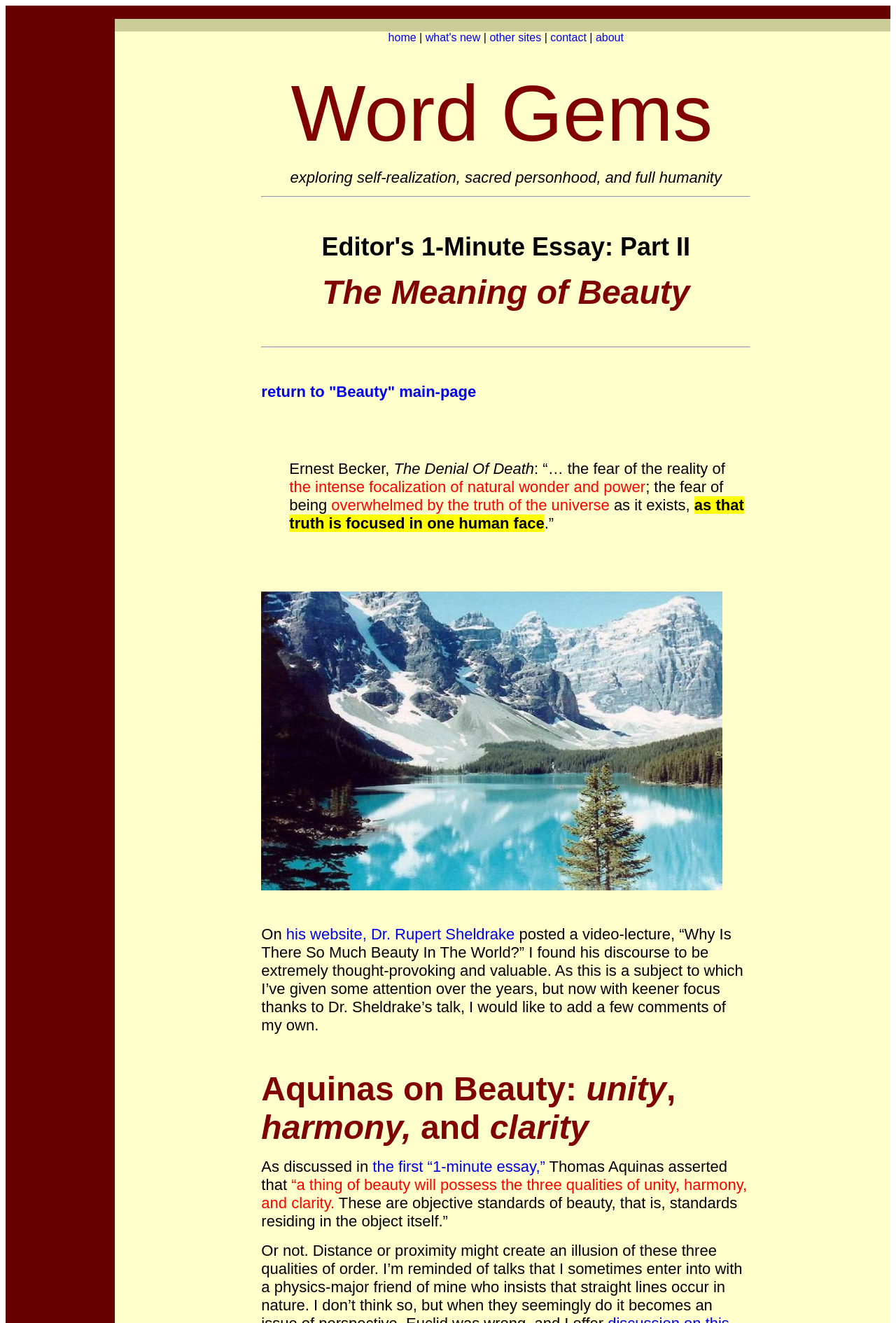Who posted a video-lecture on beauty?
Please give a detailed and elaborate explanation in response to the question.

The webpage mentions that 'On his website, Dr. Rupert Sheldrake posted a video-lecture, “Why Is There So Much Beauty In The World?”'.